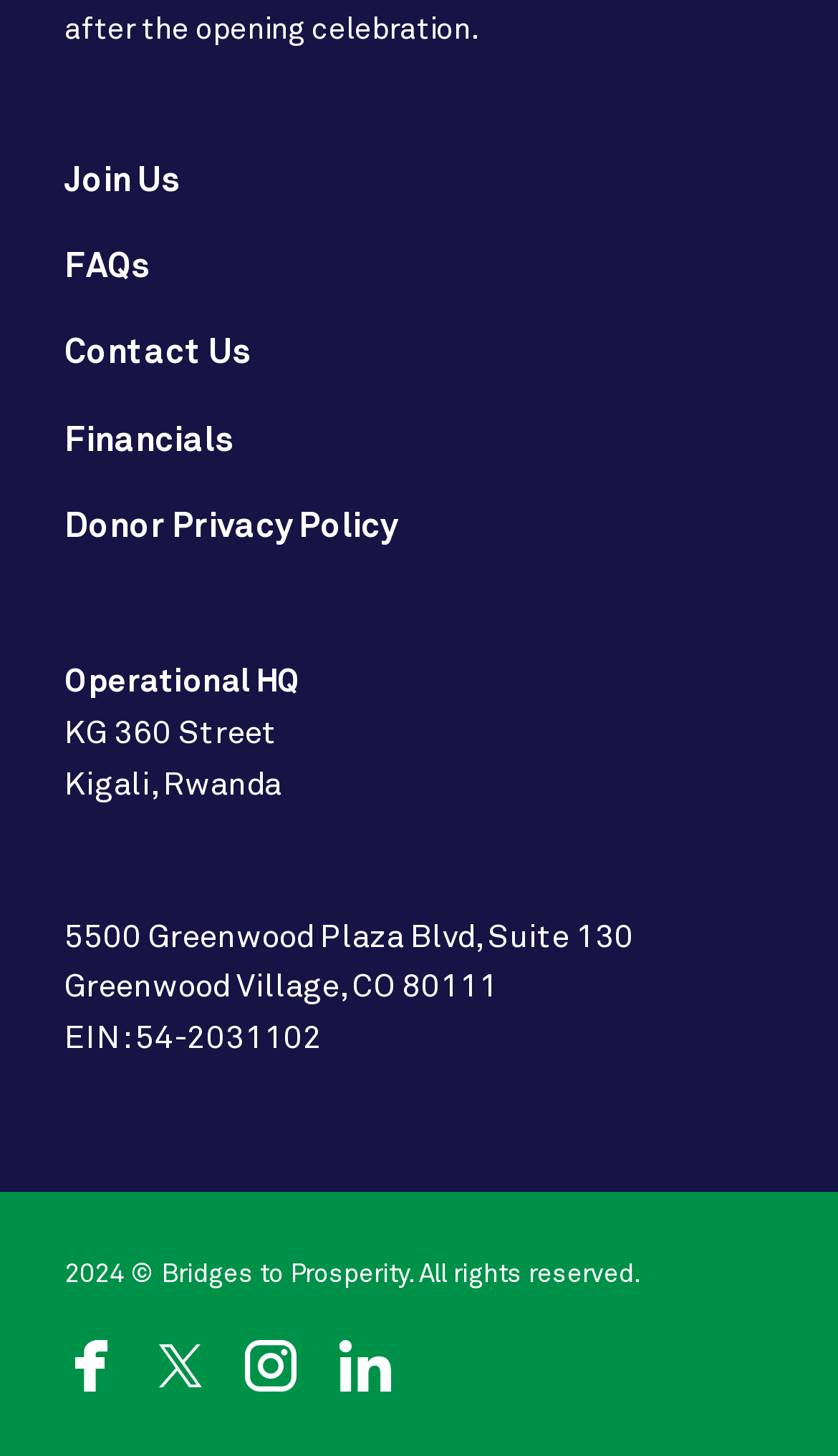Please determine the bounding box coordinates of the element to click in order to execute the following instruction: "View Donor Privacy Policy". The coordinates should be four float numbers between 0 and 1, specified as [left, top, right, bottom].

[0.077, 0.351, 0.474, 0.374]